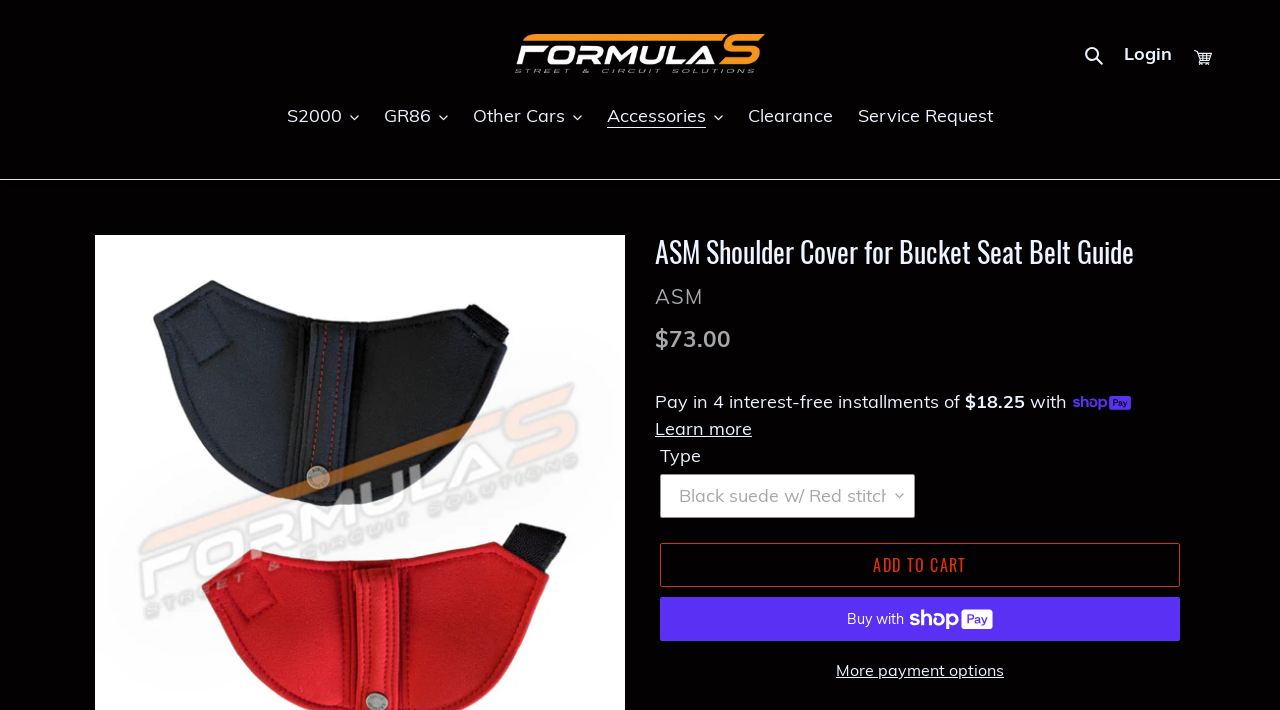Can you extract the primary headline text from the webpage?

ASM Shoulder Cover for Bucket Seat Belt Guide